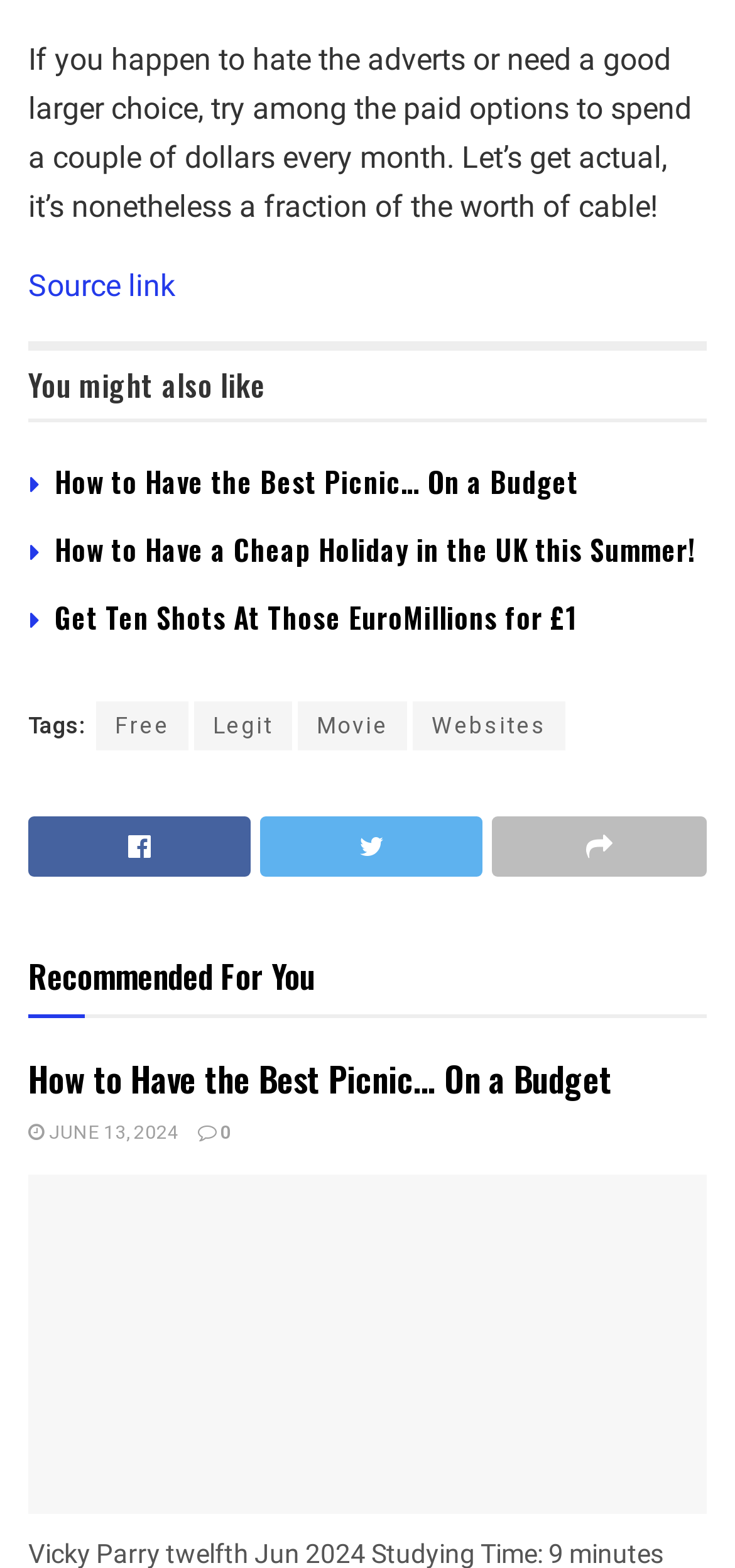What is the format of the recommended articles?
Look at the screenshot and provide an in-depth answer.

The recommended articles on this webpage are presented in a format that includes a headline and a link, allowing users to click and read the full article.